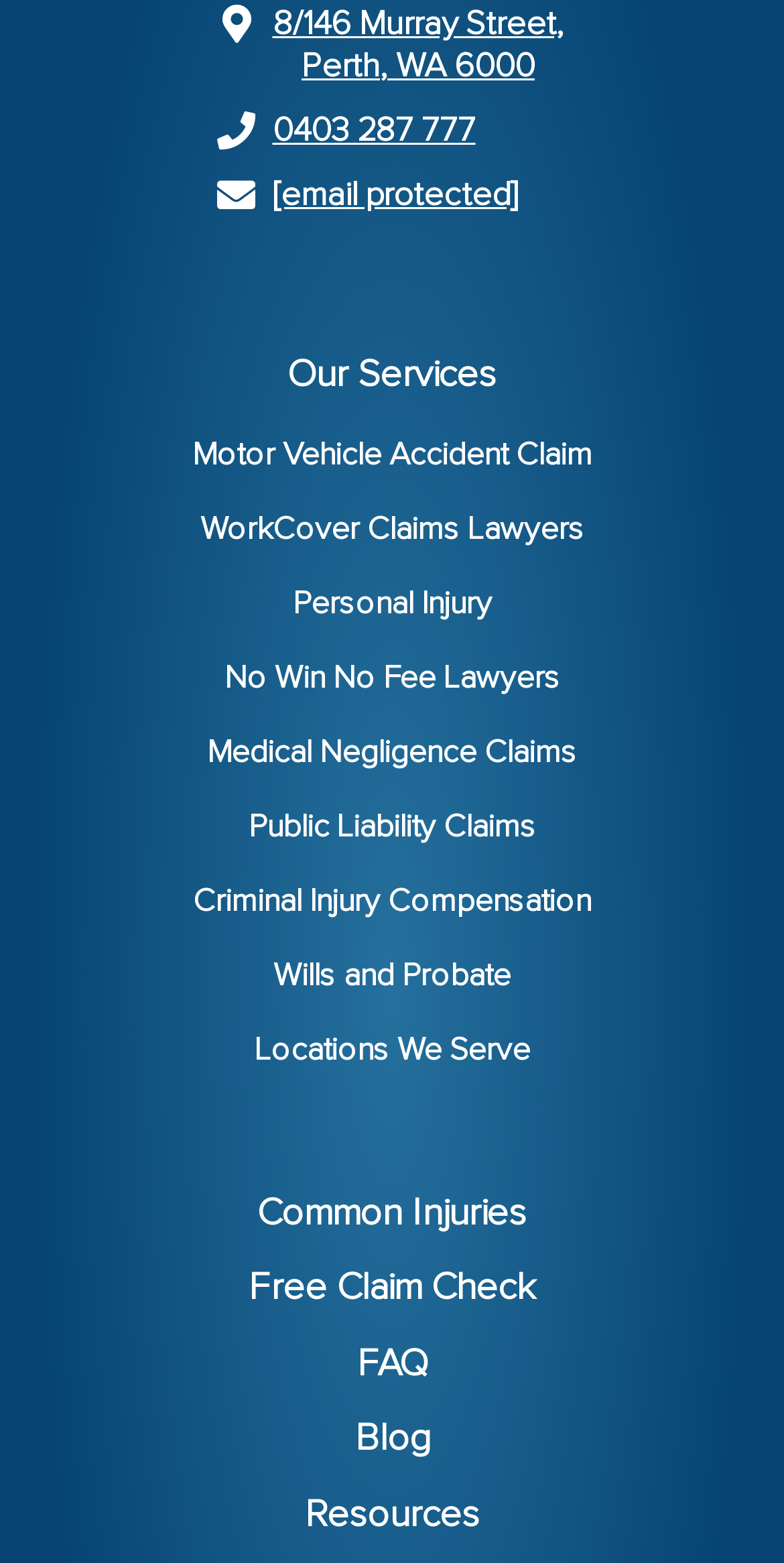By analyzing the image, answer the following question with a detailed response: What is the phone number of the law firm?

I found the phone number by looking at the link element with the text '0403 287 777' which is located at the top of the webpage.